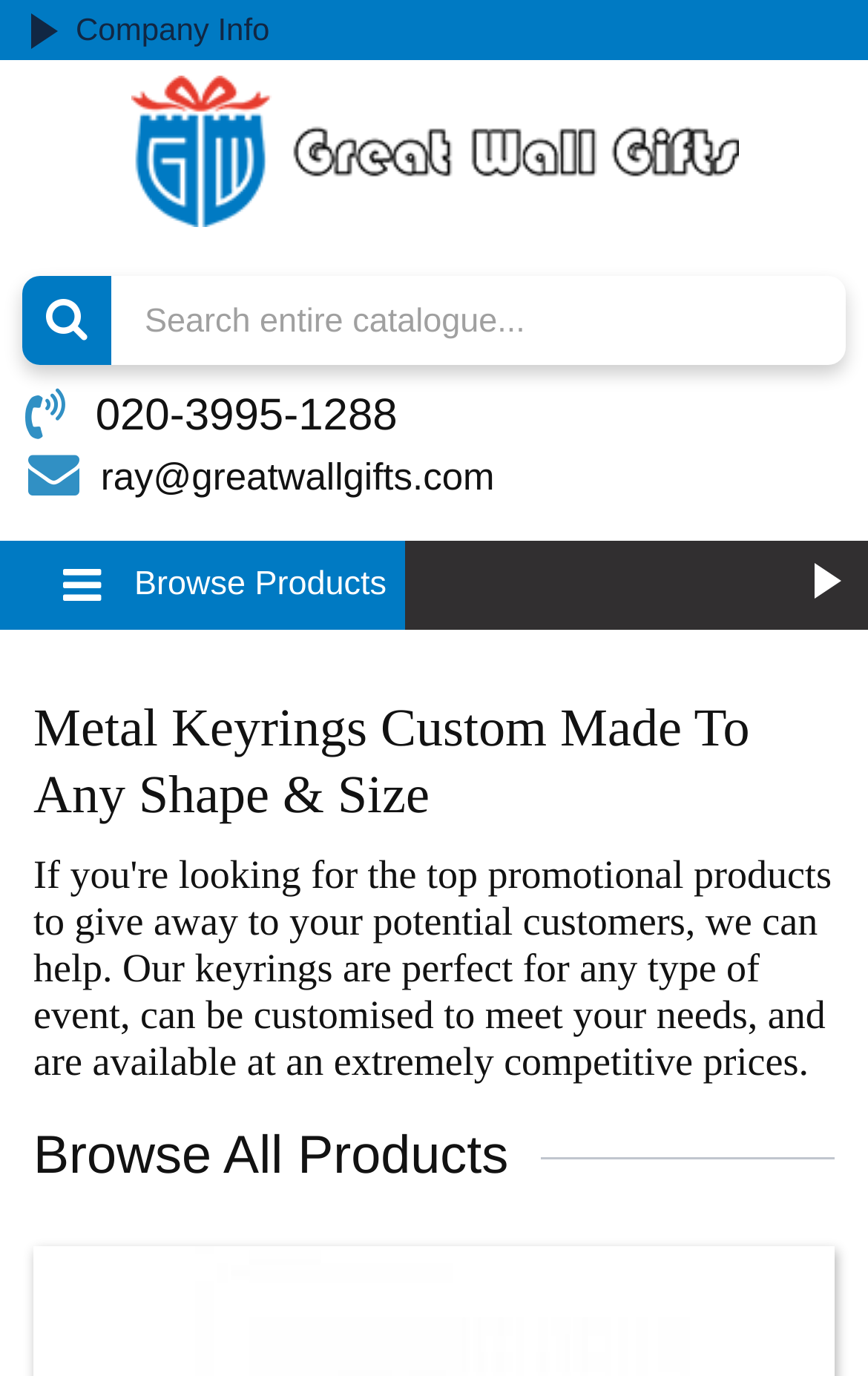Using the information from the screenshot, answer the following question thoroughly:
How can I contact the company via email?

I found the company's email address by looking at the top section of the webpage, where the company's information is displayed. The email address is written in a link element as 'ray@greatwallgifts.com'.